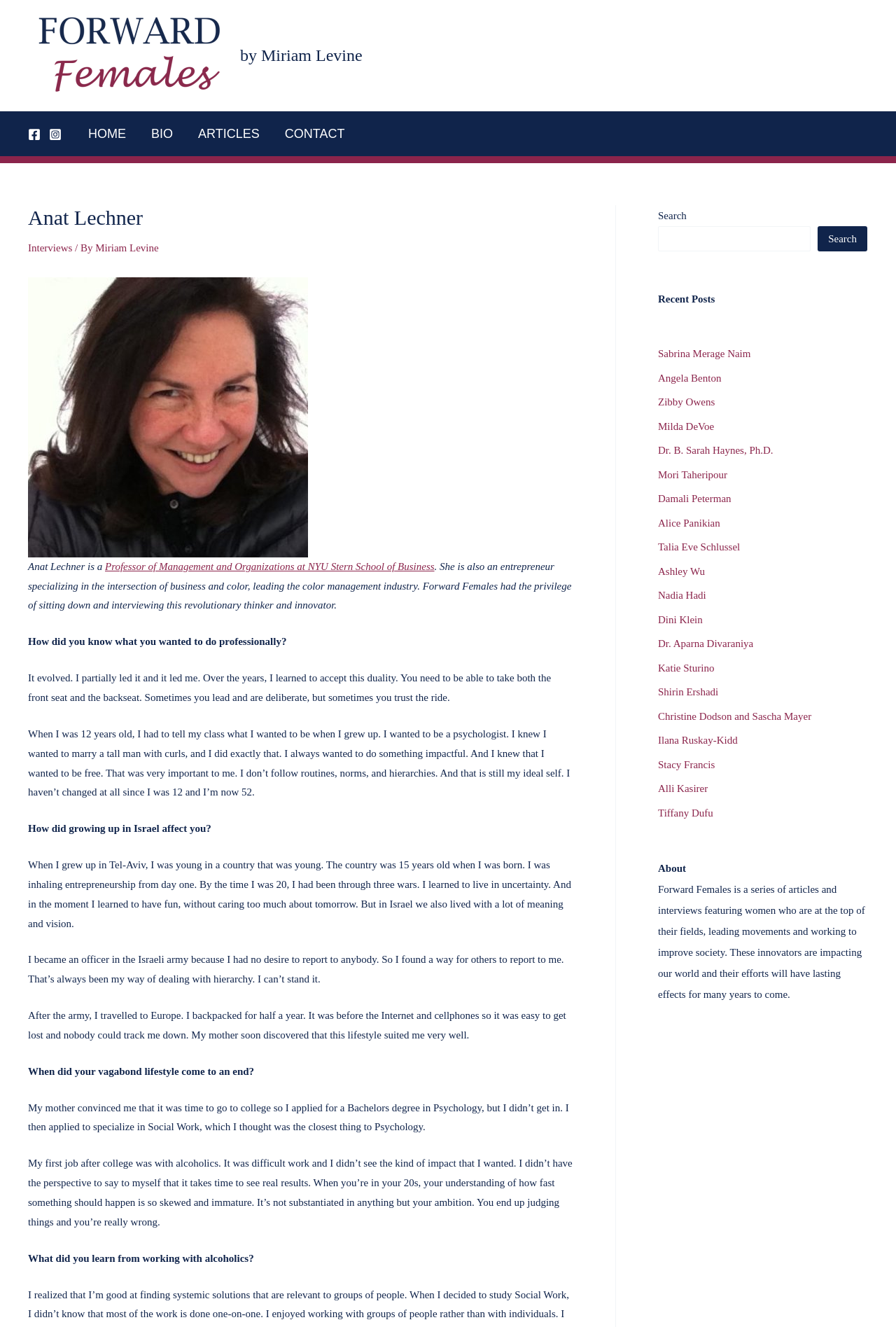What is the name of the person being interviewed?
Please provide a full and detailed response to the question.

Based on the webpage content, I can see that the interview is with Anat Lechner, a Professor of Management and Organizations at NYU Stern School of Business, as mentioned in the text.